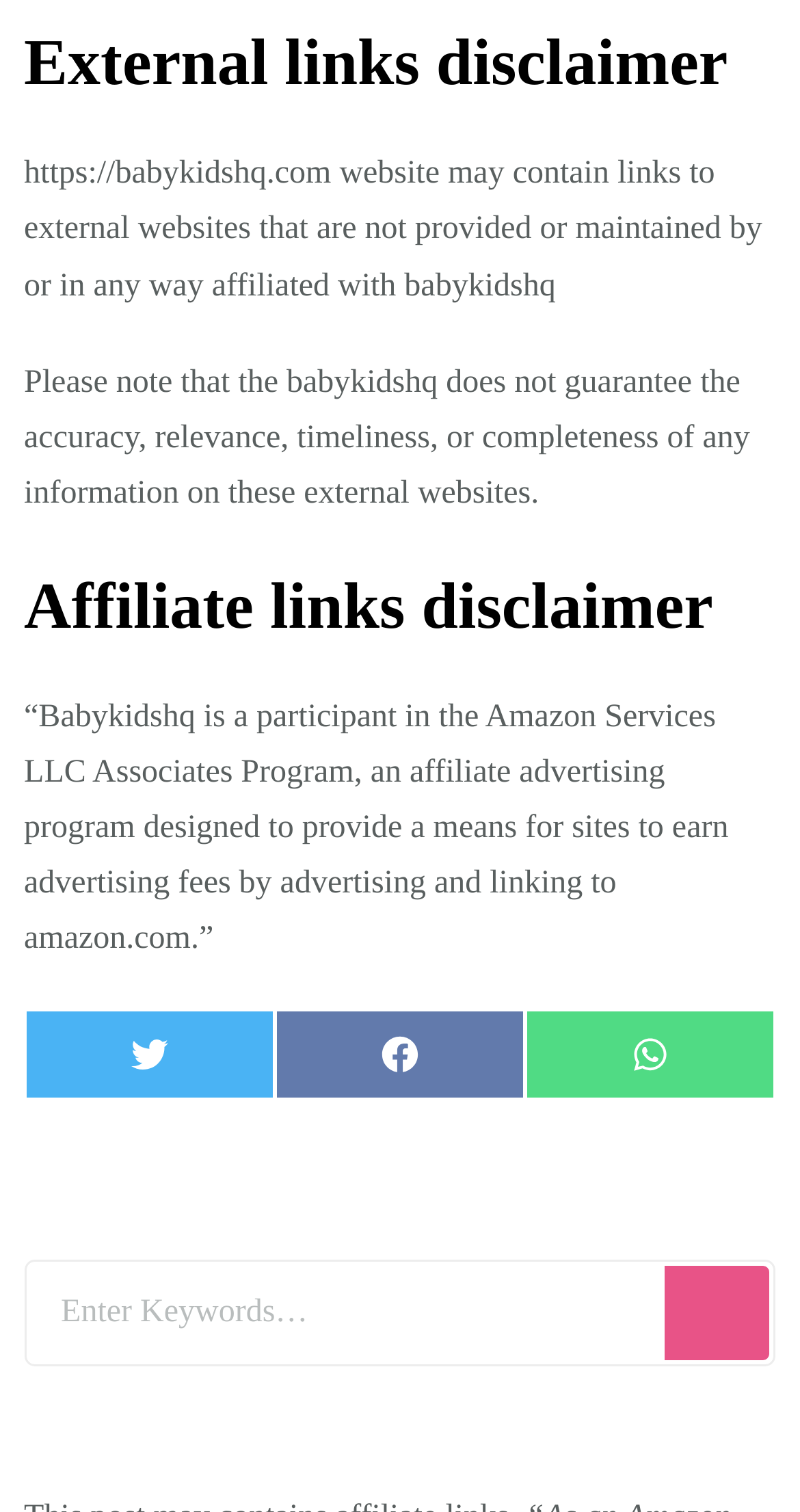Identify the bounding box for the UI element described as: "value="Search"". Ensure the coordinates are four float numbers between 0 and 1, formatted as [left, top, right, bottom].

[0.832, 0.837, 0.962, 0.899]